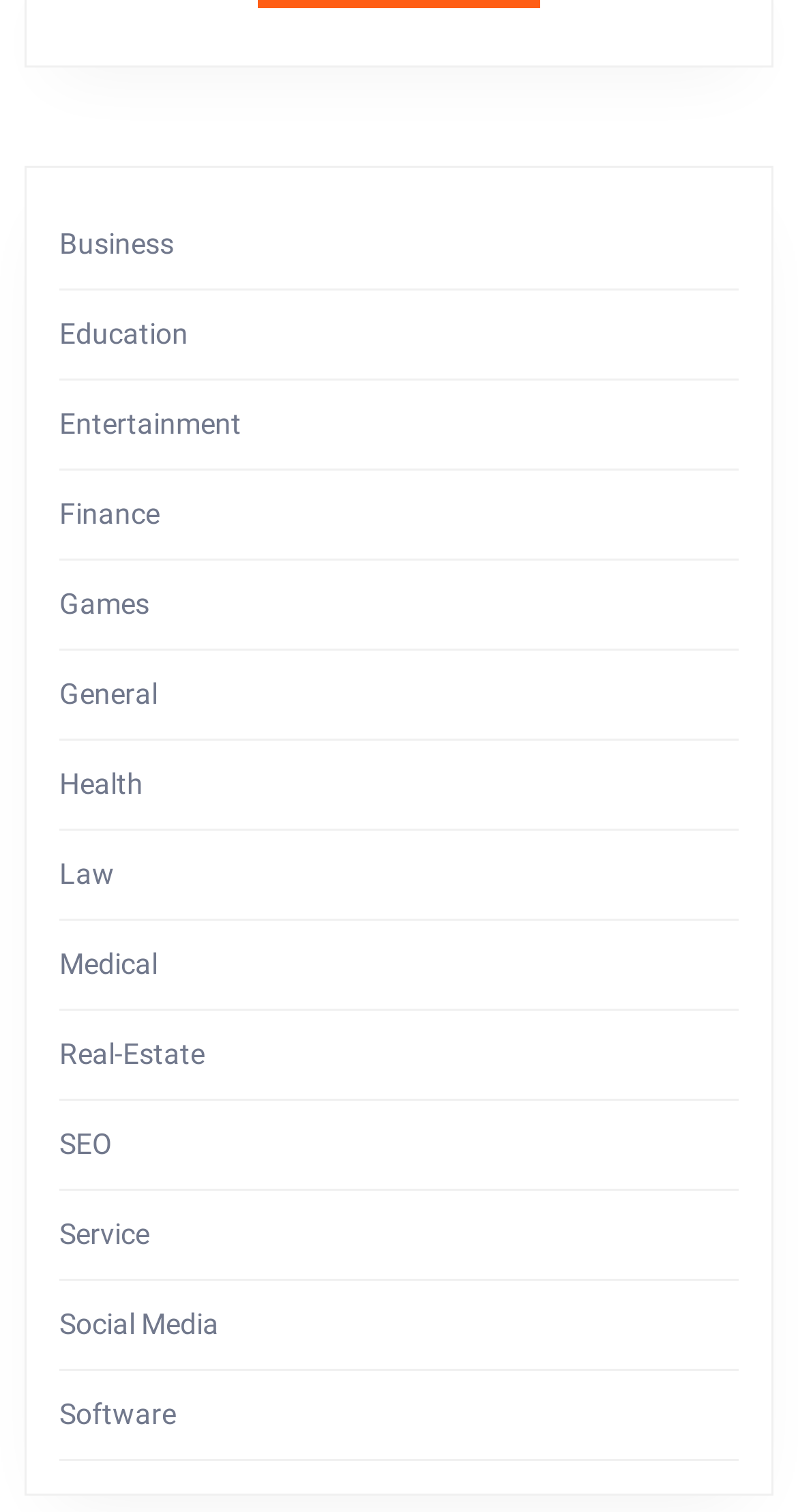What categories are available on this webpage?
By examining the image, provide a one-word or phrase answer.

Multiple categories